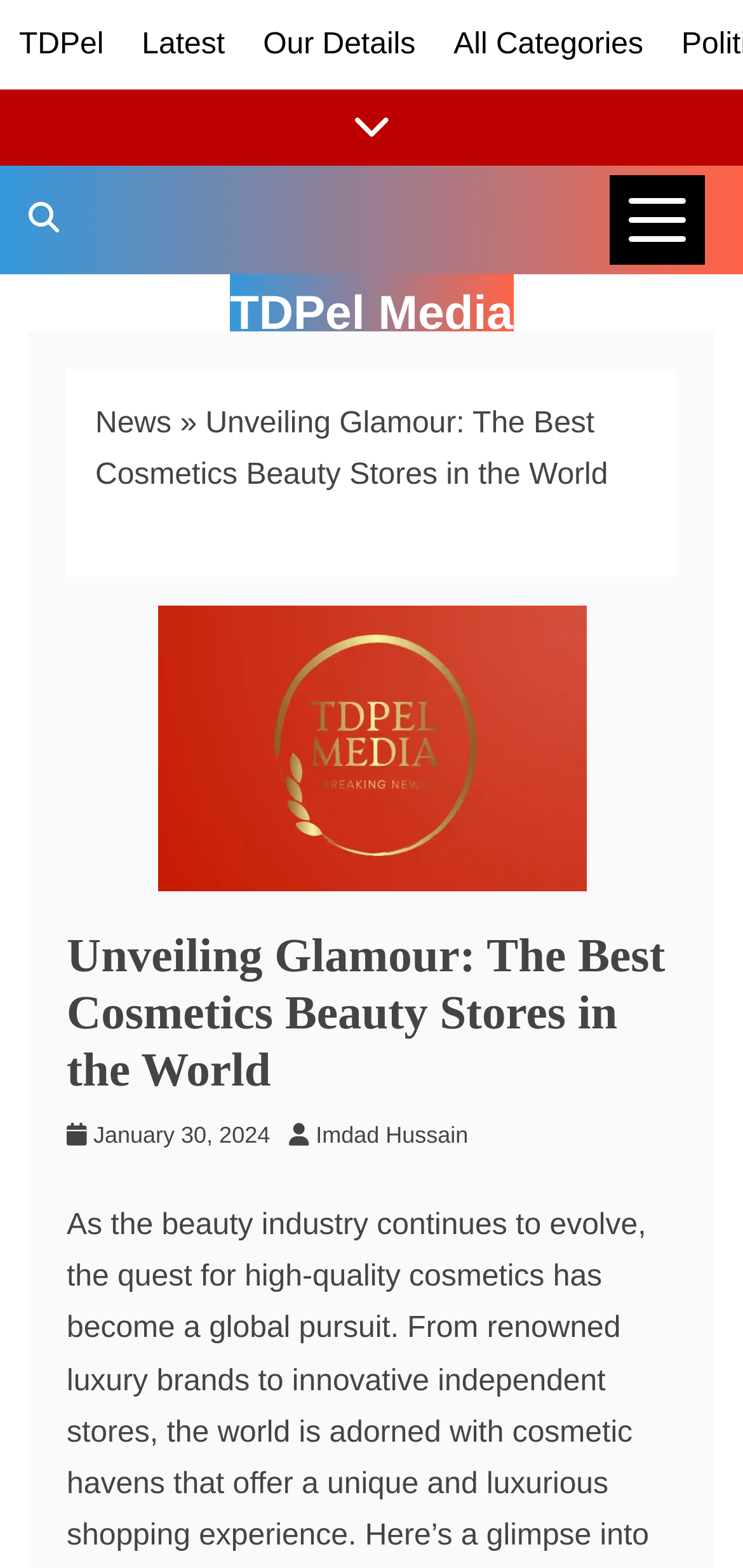Offer a detailed account of what is visible on the webpage.

The webpage is about unveiling the best cosmetics beauty stores in the world. At the top, there are four links: "TDPel", "Latest", "Our Details", and "All Categories", aligned horizontally. Below these links, there is a "Show/Hide News Links" button, followed by a "News Categories" button that is not expanded. To the right of the "News Categories" button, there is a "Search TDPel Media" link.

Below the top section, there is a navigation menu with breadcrumbs, which includes a "News" link, a "»" symbol, and the title "Unveiling Glamour: The Best Cosmetics Beauty Stores in the World". This title is also displayed as a header below the navigation menu.

On the left side of the page, there is a large image related to the topic of cosmetics beauty stores. To the right of the image, there is a heading with the same title as the navigation menu, followed by the date "January 30, 2024" and the author's name "Imdad Hussain".